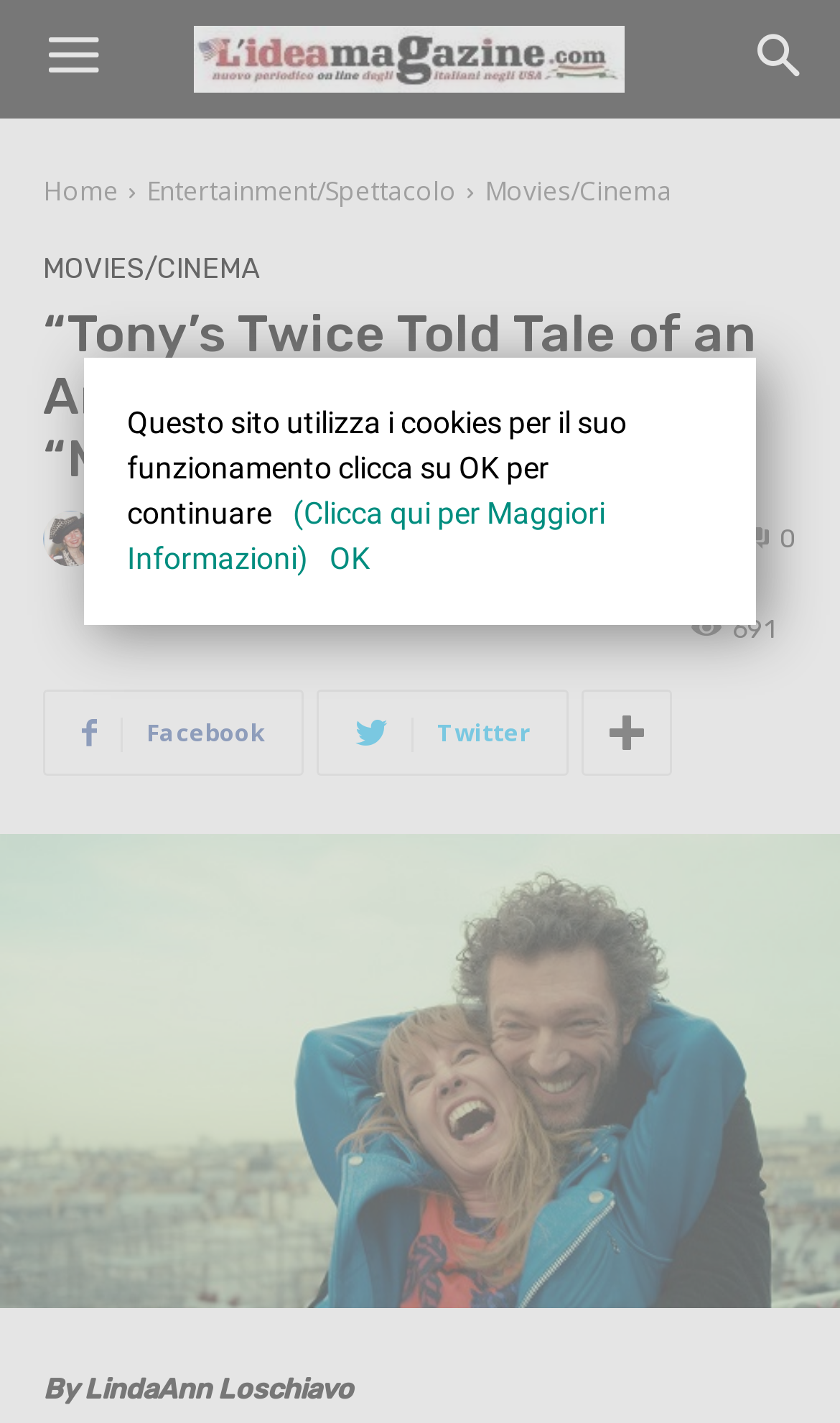Please determine the bounding box coordinates of the clickable area required to carry out the following instruction: "Share on Facebook". The coordinates must be four float numbers between 0 and 1, represented as [left, top, right, bottom].

[0.051, 0.485, 0.362, 0.546]